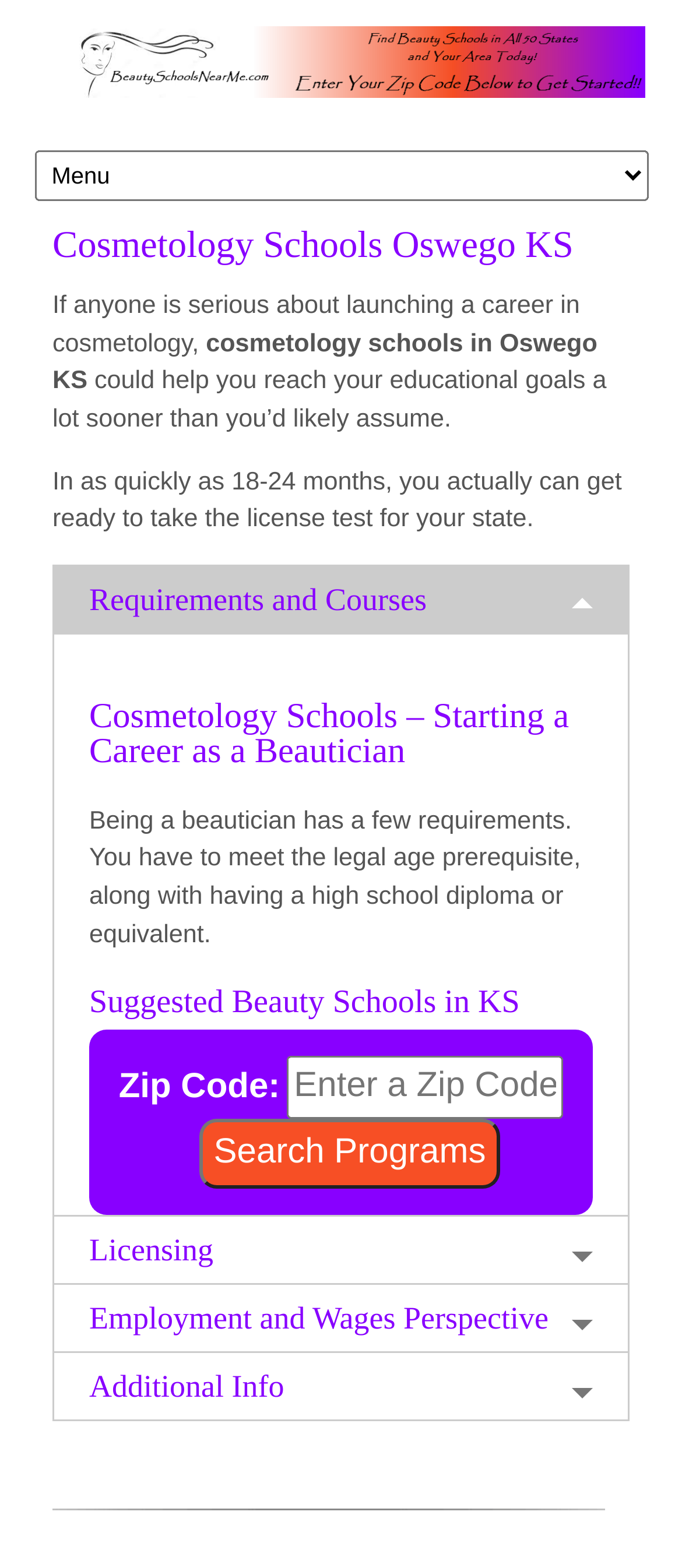Given the element description: "Requirements and Courses", predict the bounding box coordinates of this UI element. The coordinates must be four float numbers between 0 and 1, given as [left, top, right, bottom].

[0.077, 0.362, 0.923, 0.405]